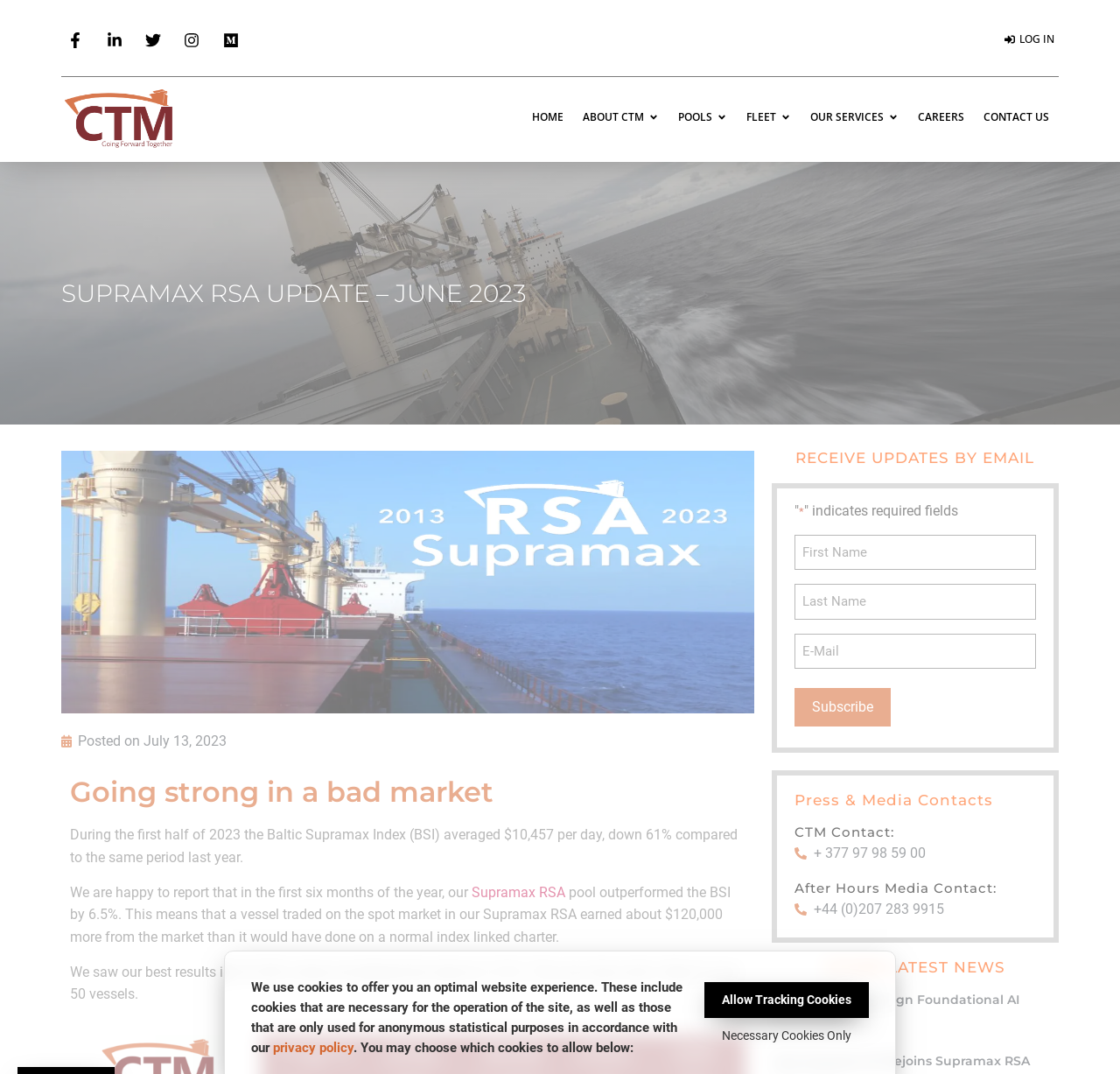Find the bounding box coordinates of the clickable area required to complete the following action: "Click the Subscribe button".

[0.709, 0.641, 0.795, 0.677]